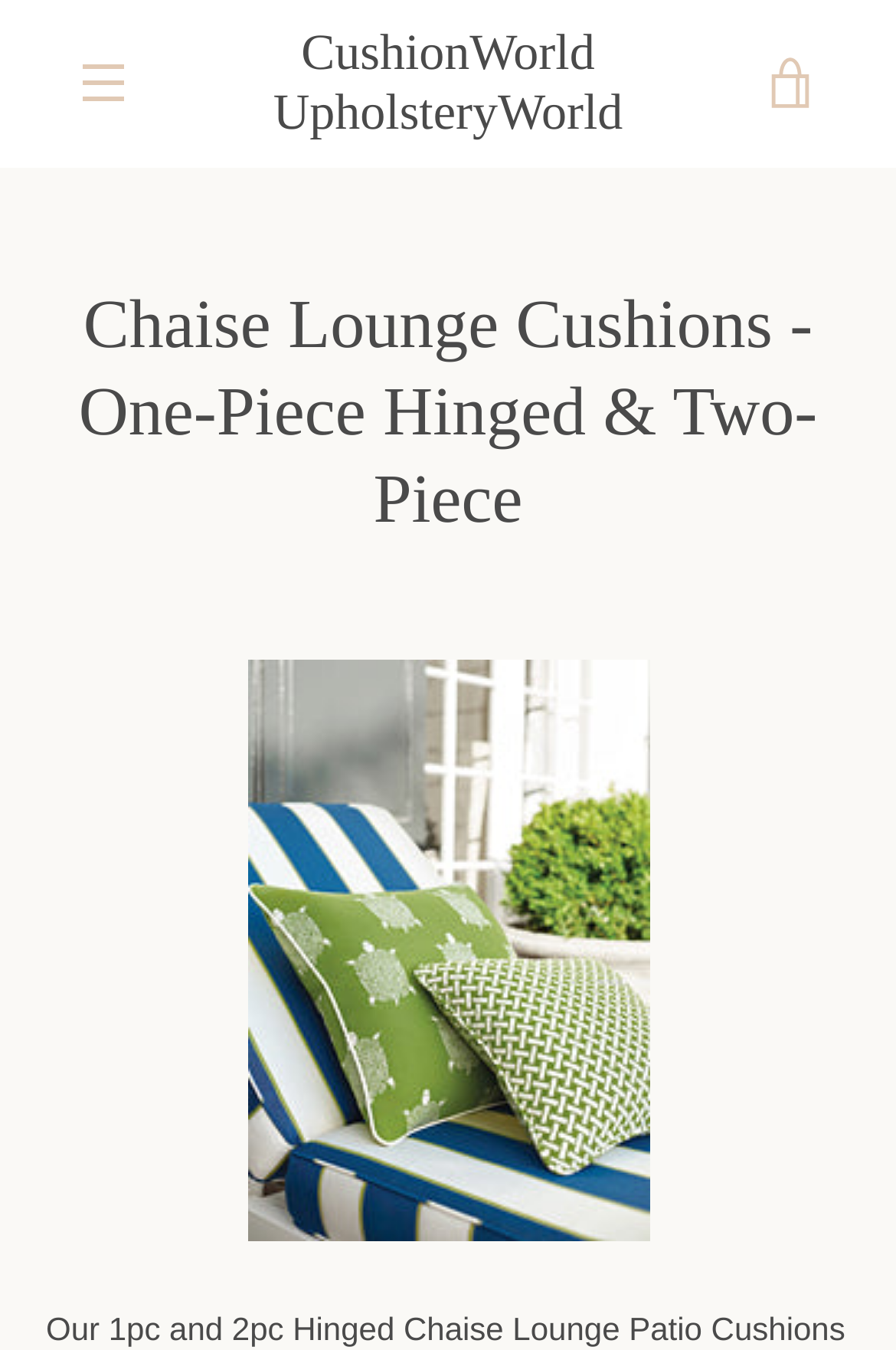Create a detailed description of the webpage's content and layout.

The webpage is about Chaise Lounge Cushions, specifically one-piece hinged and two-piece options. At the top left, there is a "Skip to content" link. Below it, there is a navigation menu with the option to "EXPAND NAVIGATION". To the right of the navigation menu, the website's logo "CushionWorld UpholsteryWorld" is displayed, along with a "VIEW CART" link.

The main heading "Chaise Lounge Cushions - One-Piece Hinged & Two-Piece" is prominently displayed in the middle of the top section. Below the heading, there are several links, including "SEARCH", "ABOUT US", "CONTACT US", and "QUICK QUOTE FORM", arranged horizontally.

Further down, there is a section with a text box to enter an email address, accompanied by a button labeled "Ok" to sign up for updates. Below this section, there is a copyright notice "Copyright © 2024" followed by a link to "CushionWorld UpholsteryWorld" and a "Powered by Shopify" link at the bottom right corner of the page.